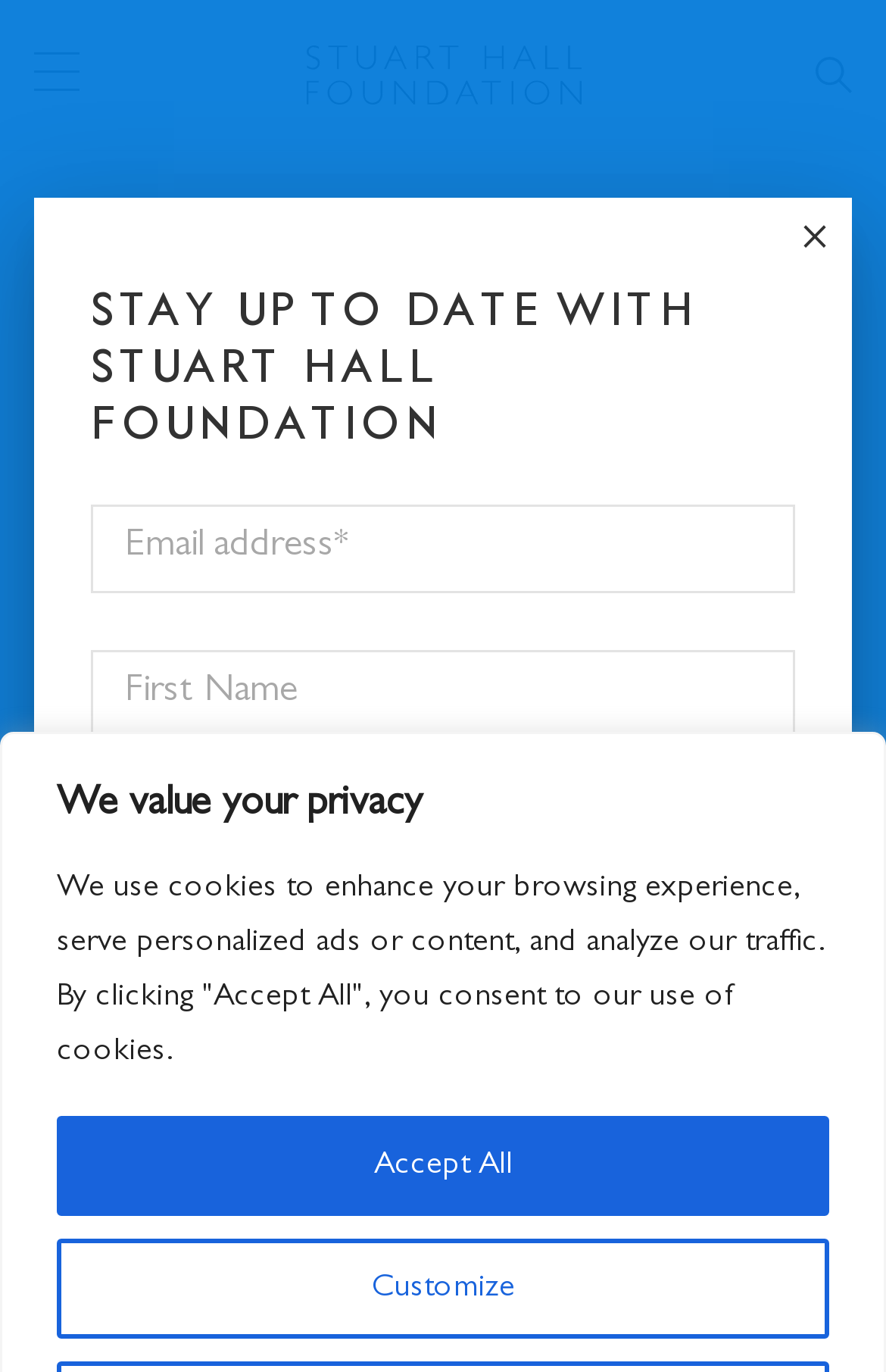Find and provide the bounding box coordinates for the UI element described with: "name="FNAME" placeholder="First Name"".

[0.103, 0.474, 0.897, 0.538]